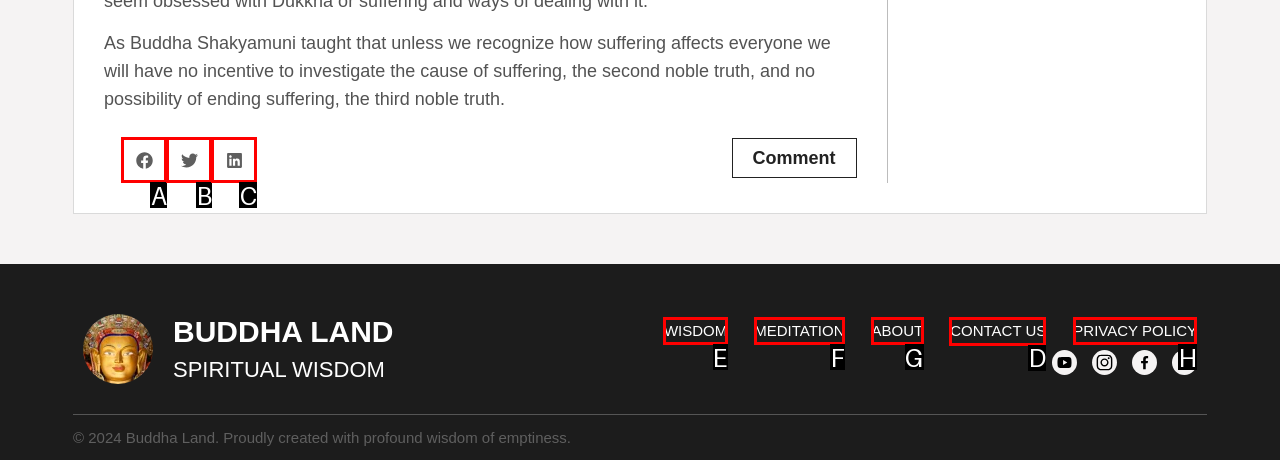Determine the letter of the UI element I should click on to complete the task: Contact Us from the provided choices in the screenshot.

D